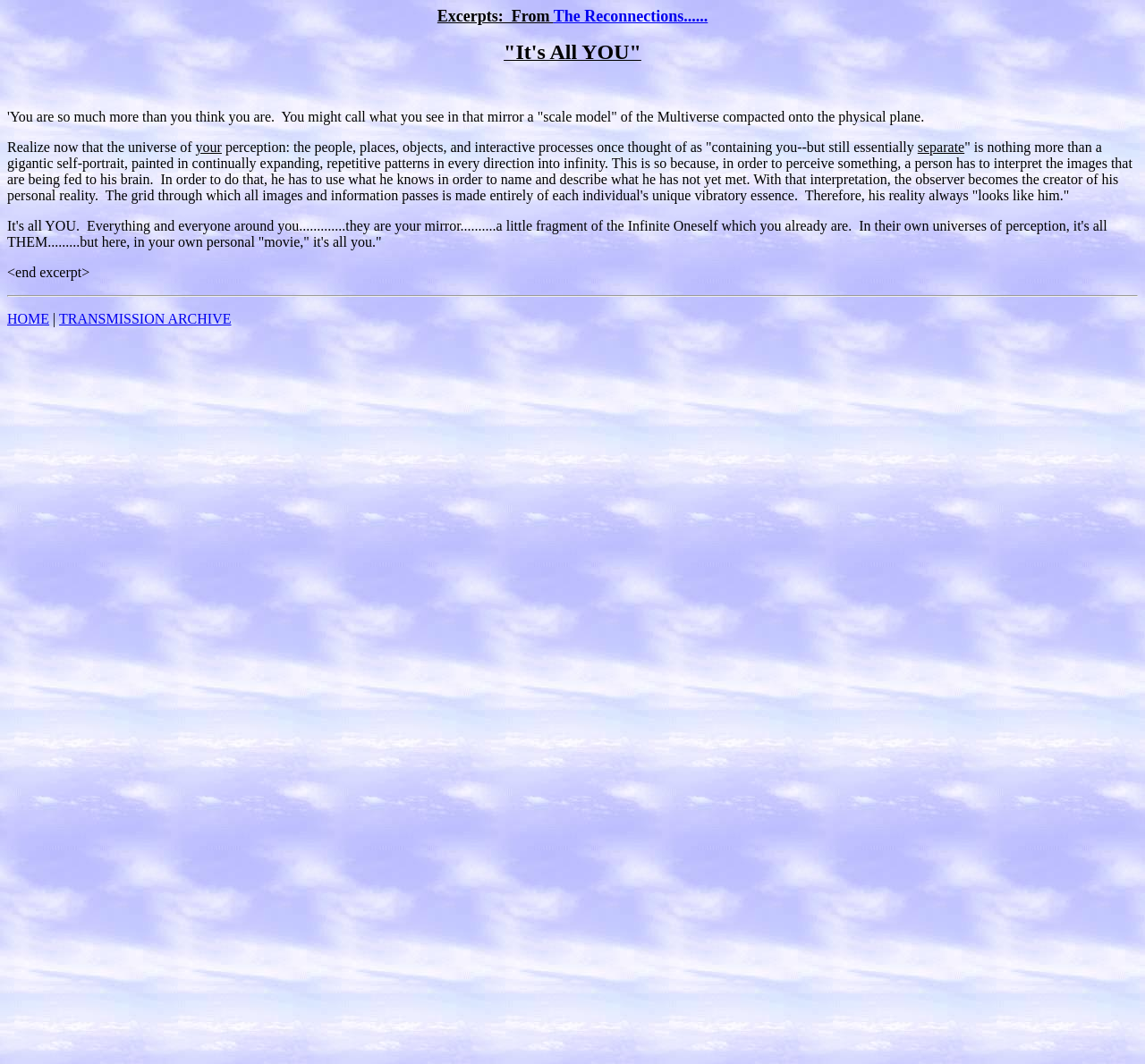Reply to the question with a single word or phrase:
How many links are there in the webpage?

3